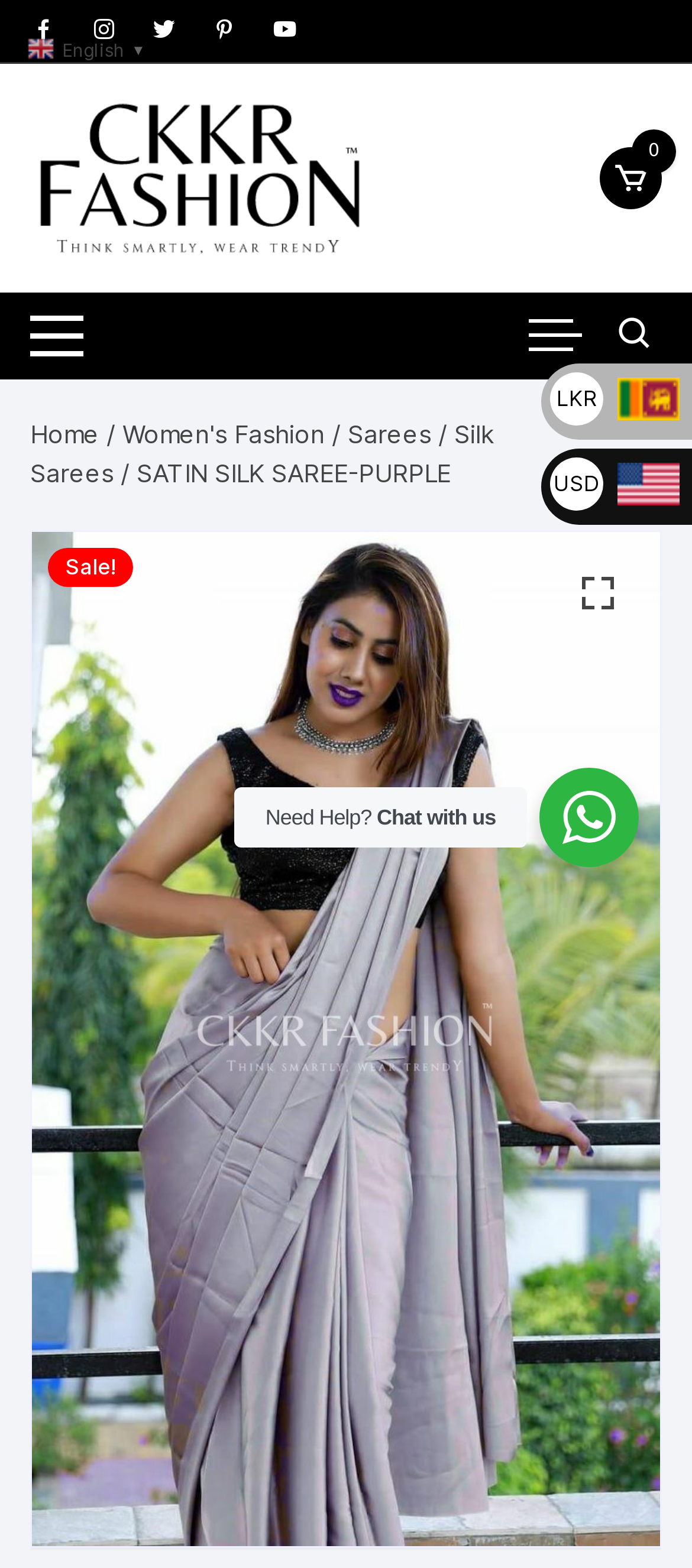What is the sale indicator on the webpage?
Give a detailed and exhaustive answer to the question.

I found a static text element with the text 'Sale!', which is a common indicator used on e-commerce websites to highlight discounted products. This suggests that the webpage is promoting a sale or discount on certain products.